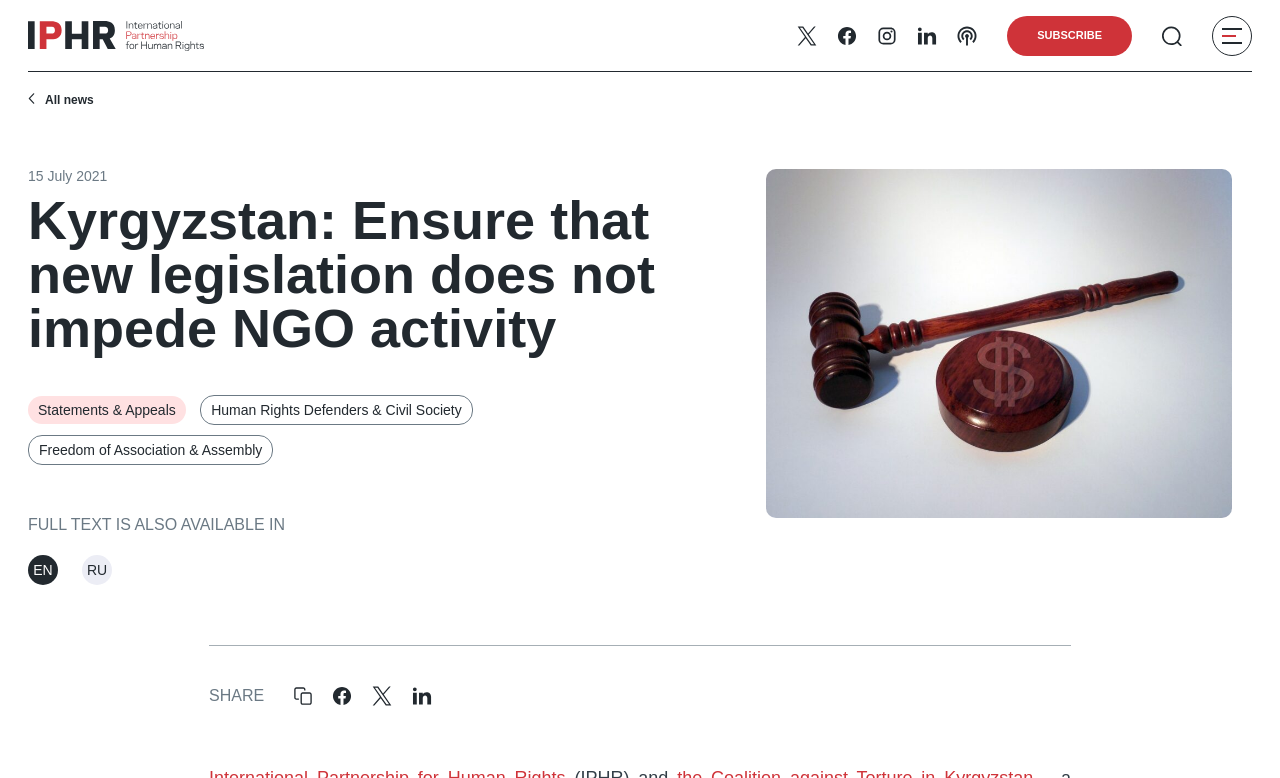Provide a short answer using a single word or phrase for the following question: 
What is the language of the full text?

EN